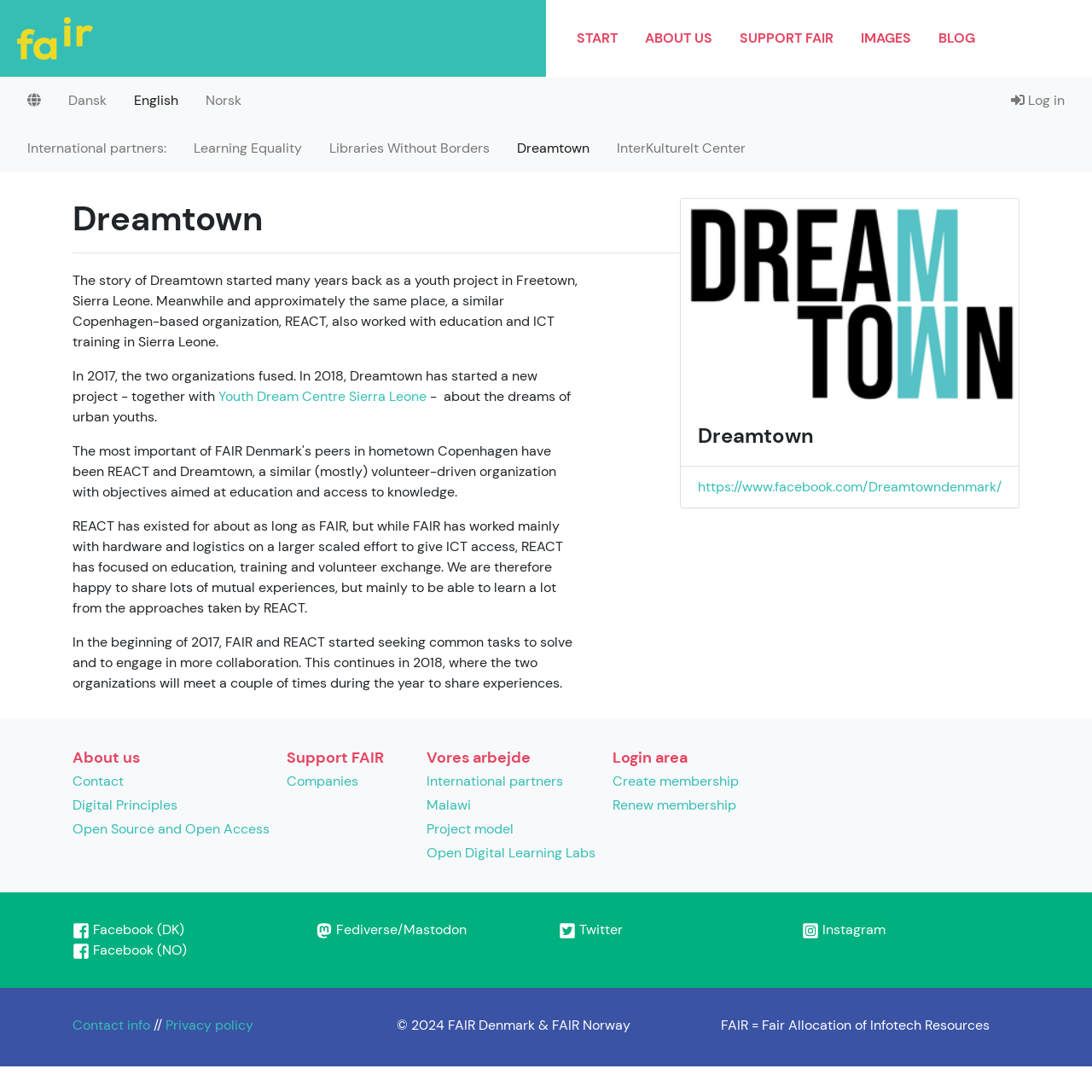Identify the bounding box of the UI element that matches this description: "Libraries Without Borders".

[0.289, 0.12, 0.461, 0.152]